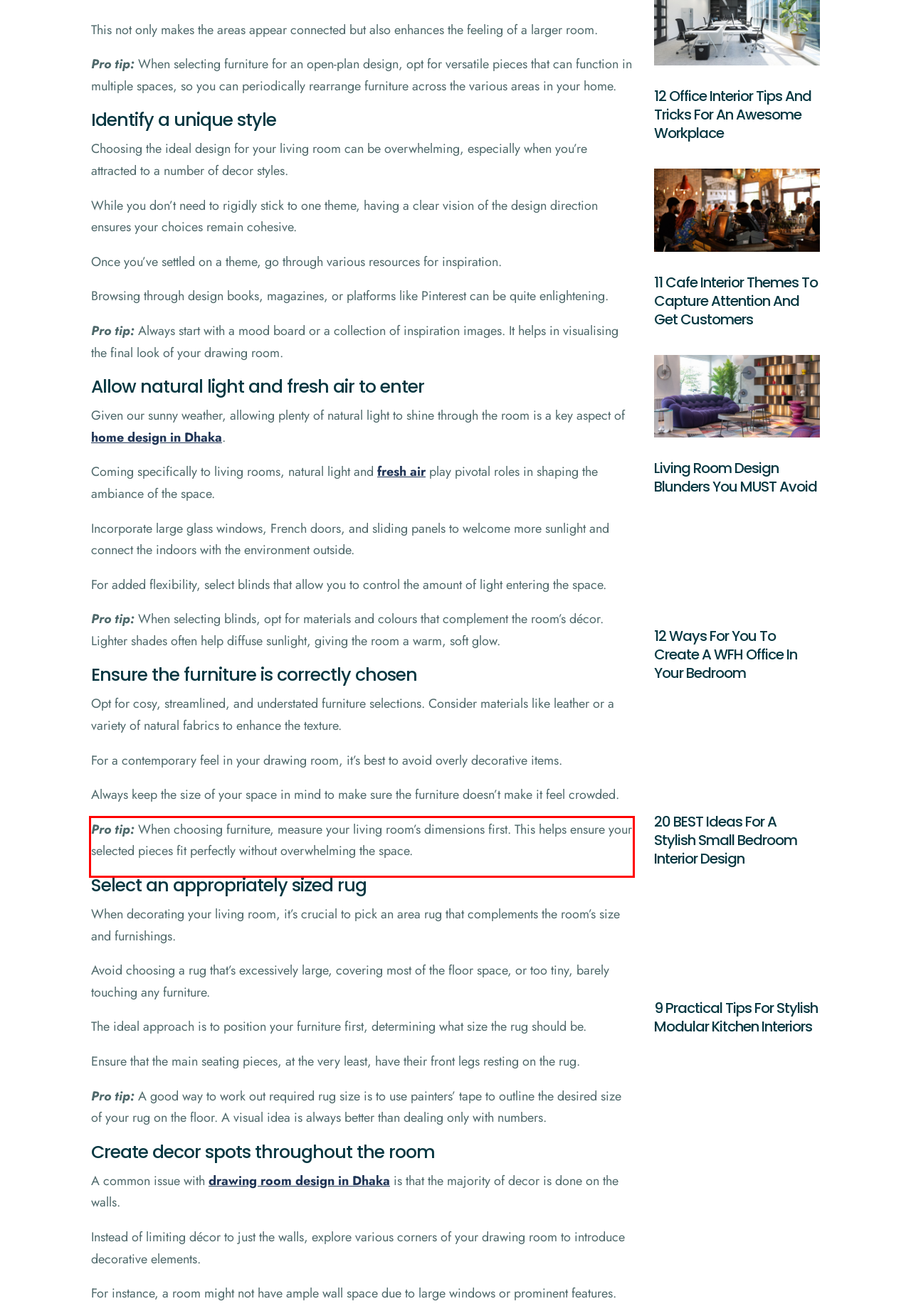Please analyze the provided webpage screenshot and perform OCR to extract the text content from the red rectangle bounding box.

Pro tip: When choosing furniture, measure your living room’s dimensions first. This helps ensure your selected pieces fit perfectly without overwhelming the space.